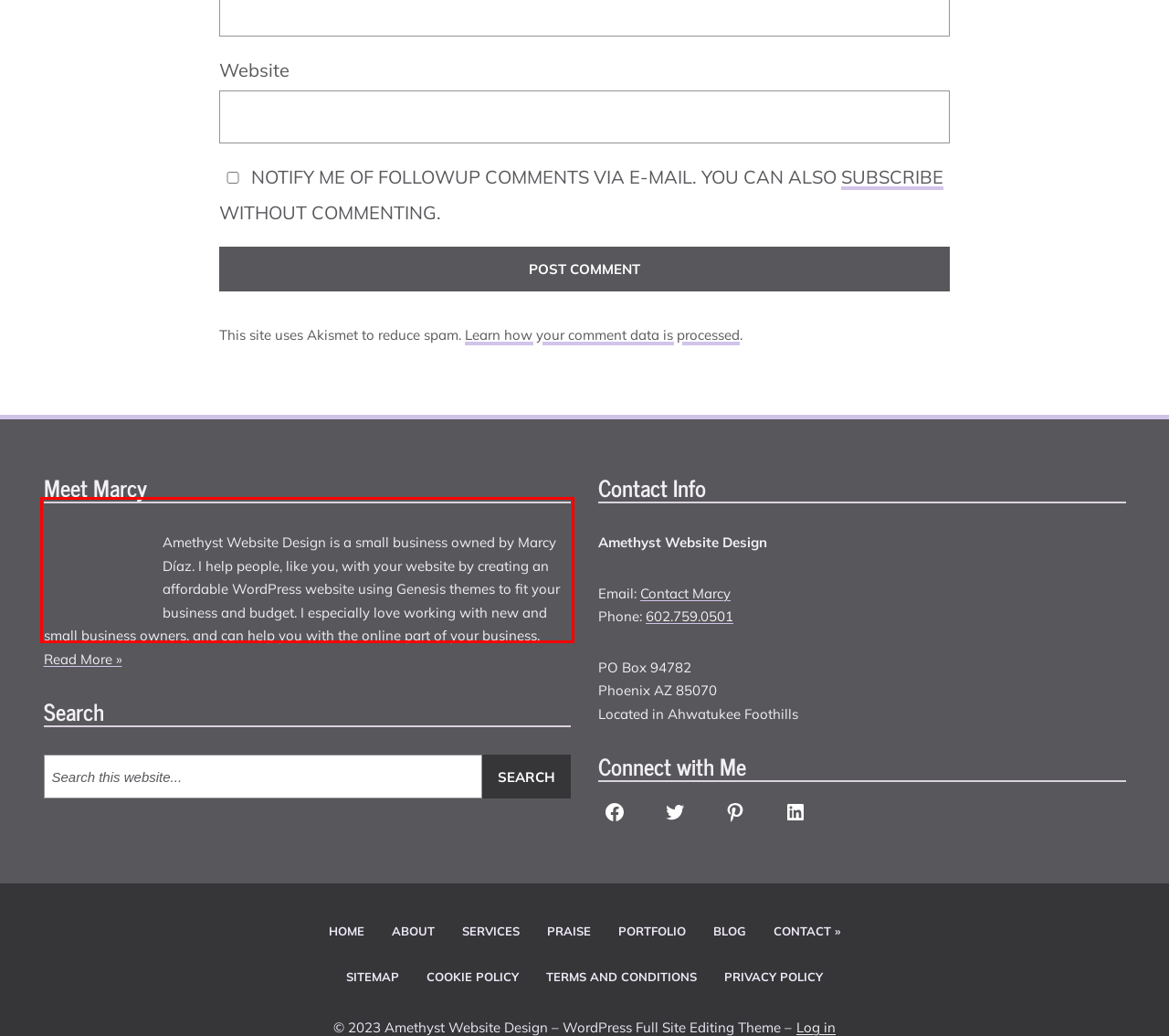Please extract the text content within the red bounding box on the webpage screenshot using OCR.

Amethyst Website Design is a small business owned by Marcy Díaz. I help people, like you, with your website by creating an affordable WordPress website using Genesis themes to fit your business and budget. I especially love working with new and small business owners, and can help you with the online part of your business. Read More » about Marcy Díaz